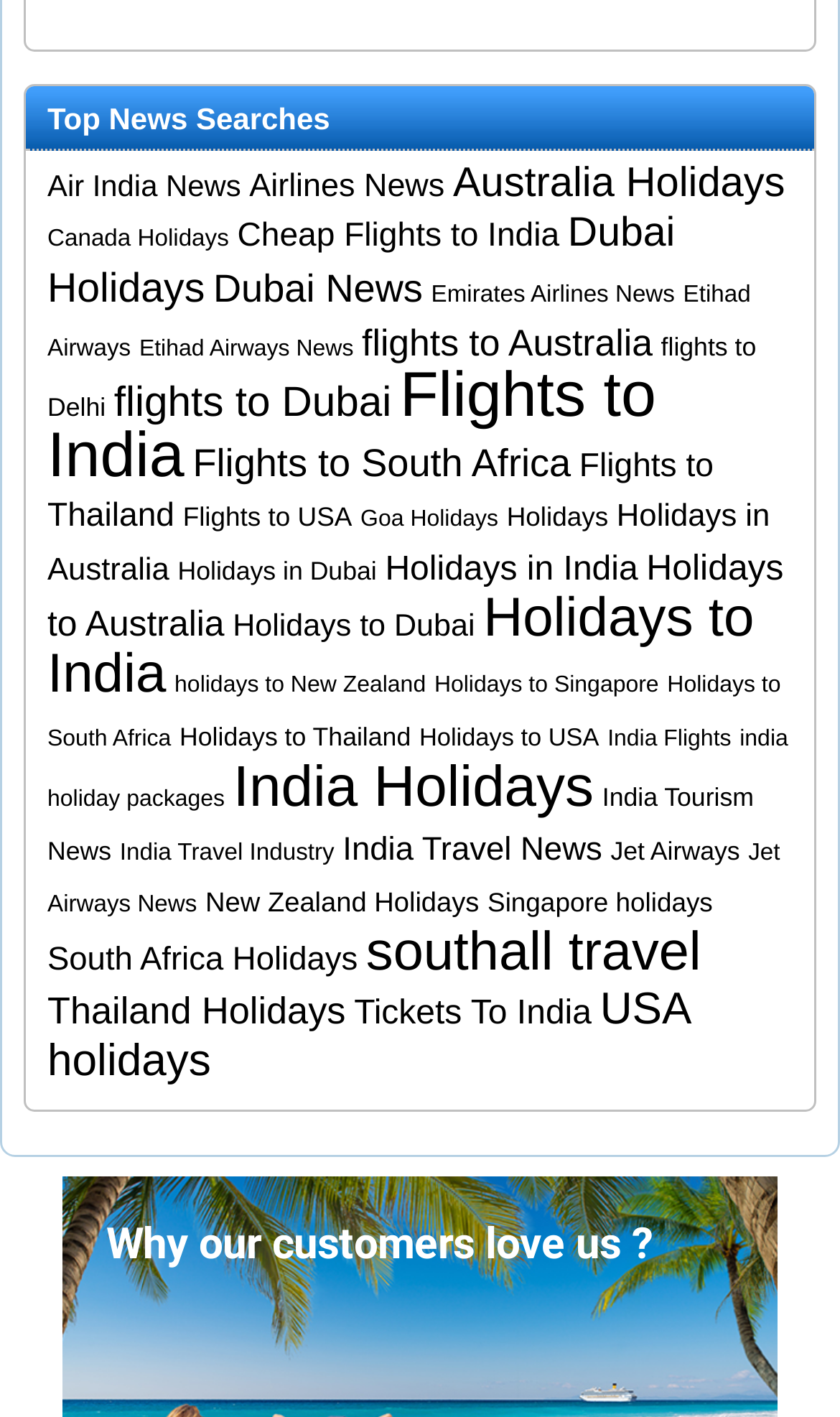Locate the bounding box coordinates of the region to be clicked to comply with the following instruction: "Read 'India Travel News'". The coordinates must be four float numbers between 0 and 1, in the form [left, top, right, bottom].

[0.408, 0.586, 0.717, 0.612]